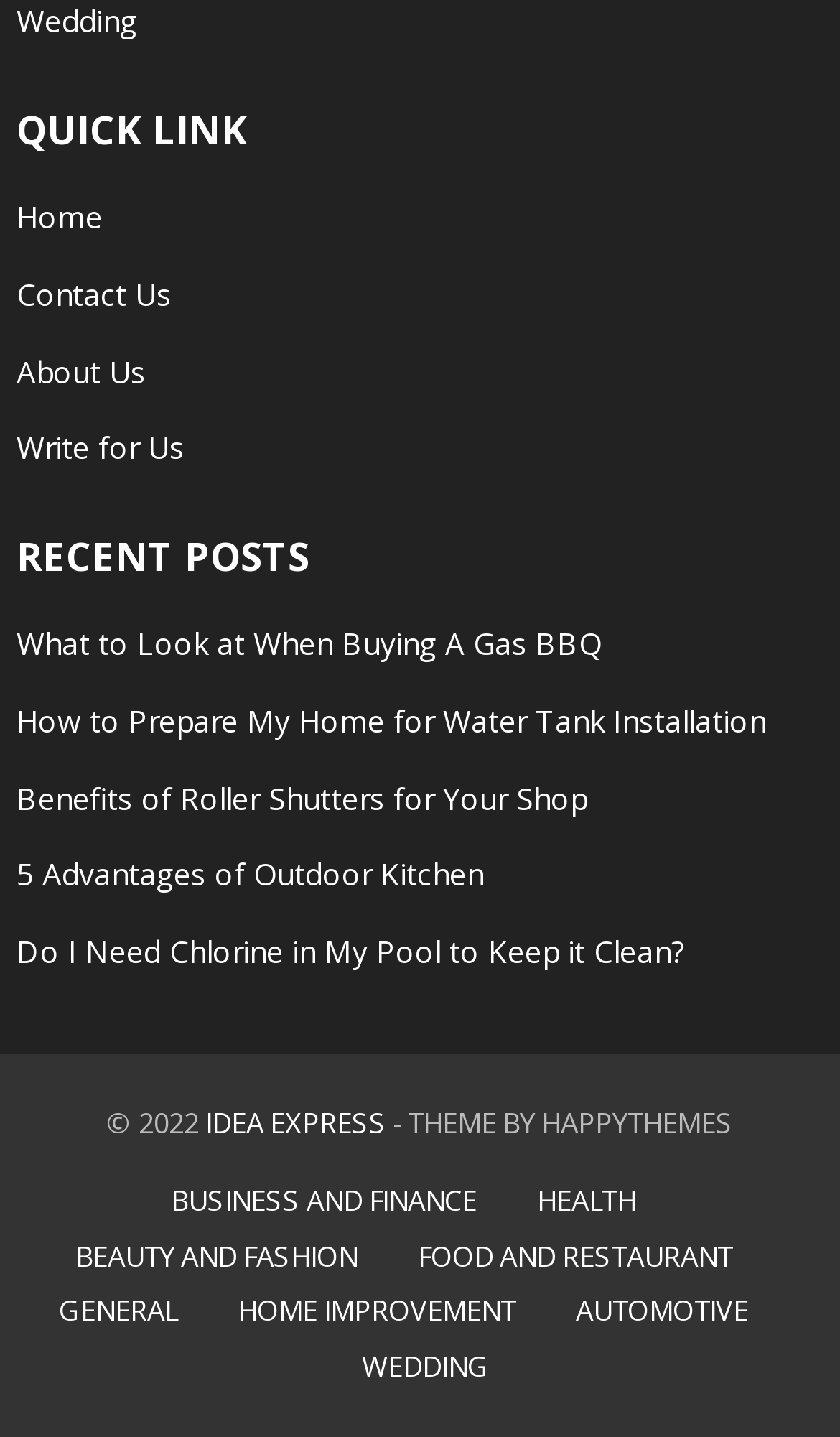Please determine the bounding box coordinates of the clickable area required to carry out the following instruction: "visit the 'BUSINESS AND FINANCE' category". The coordinates must be four float numbers between 0 and 1, represented as [left, top, right, bottom].

[0.204, 0.822, 0.568, 0.849]